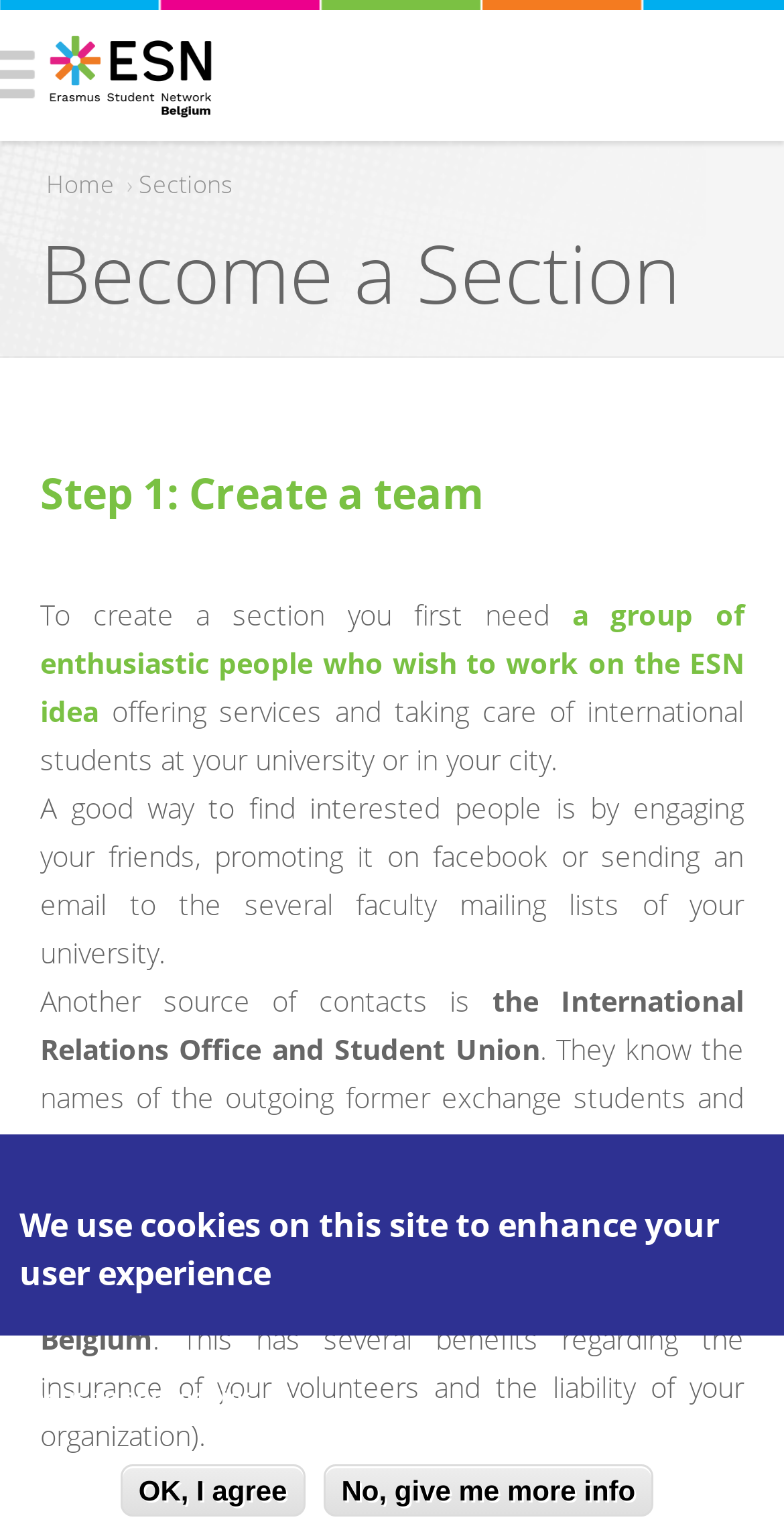Predict the bounding box coordinates for the UI element described as: "ESN Belgium". The coordinates should be four float numbers between 0 and 1, presented as [left, top, right, bottom].

[0.038, 0.013, 0.294, 0.085]